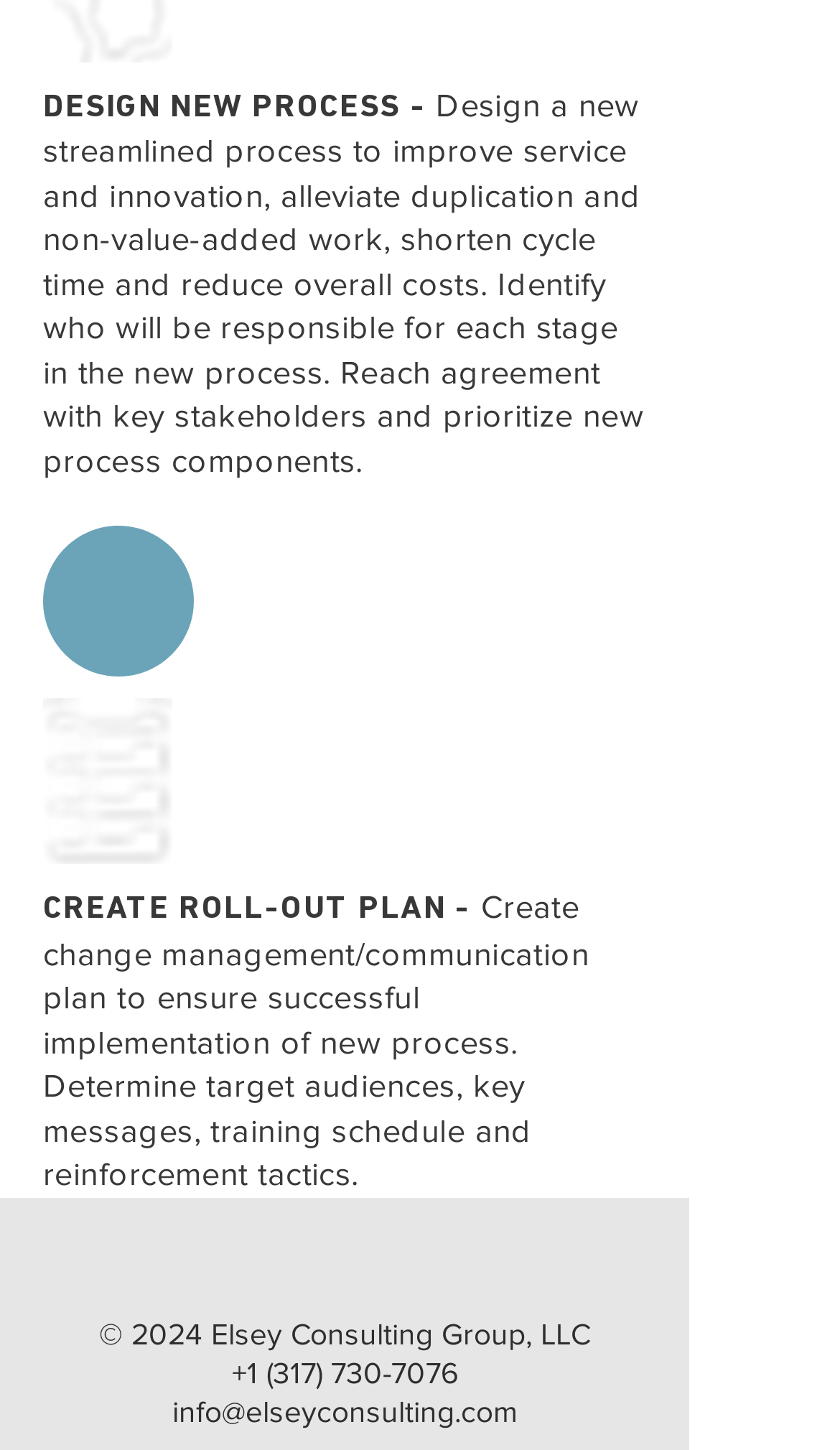What is the main topic of this webpage?
Based on the image, answer the question in a detailed manner.

The main topic of this webpage is process design, which can be inferred from the static text elements that describe the process of designing a new streamlined process to improve service and innovation.